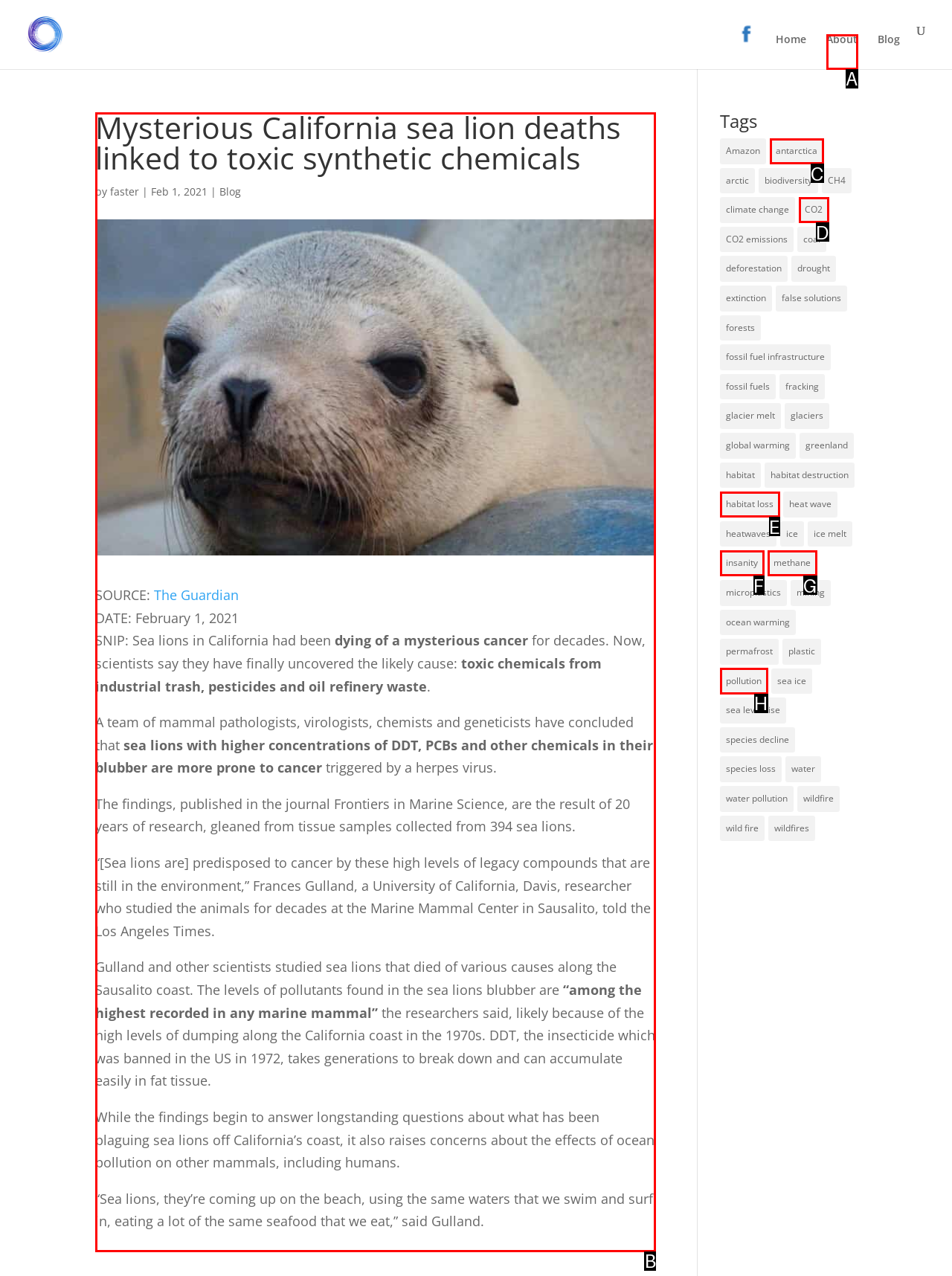Identify the correct option to click in order to accomplish the task: Click the 'print' button Provide your answer with the letter of the selected choice.

None